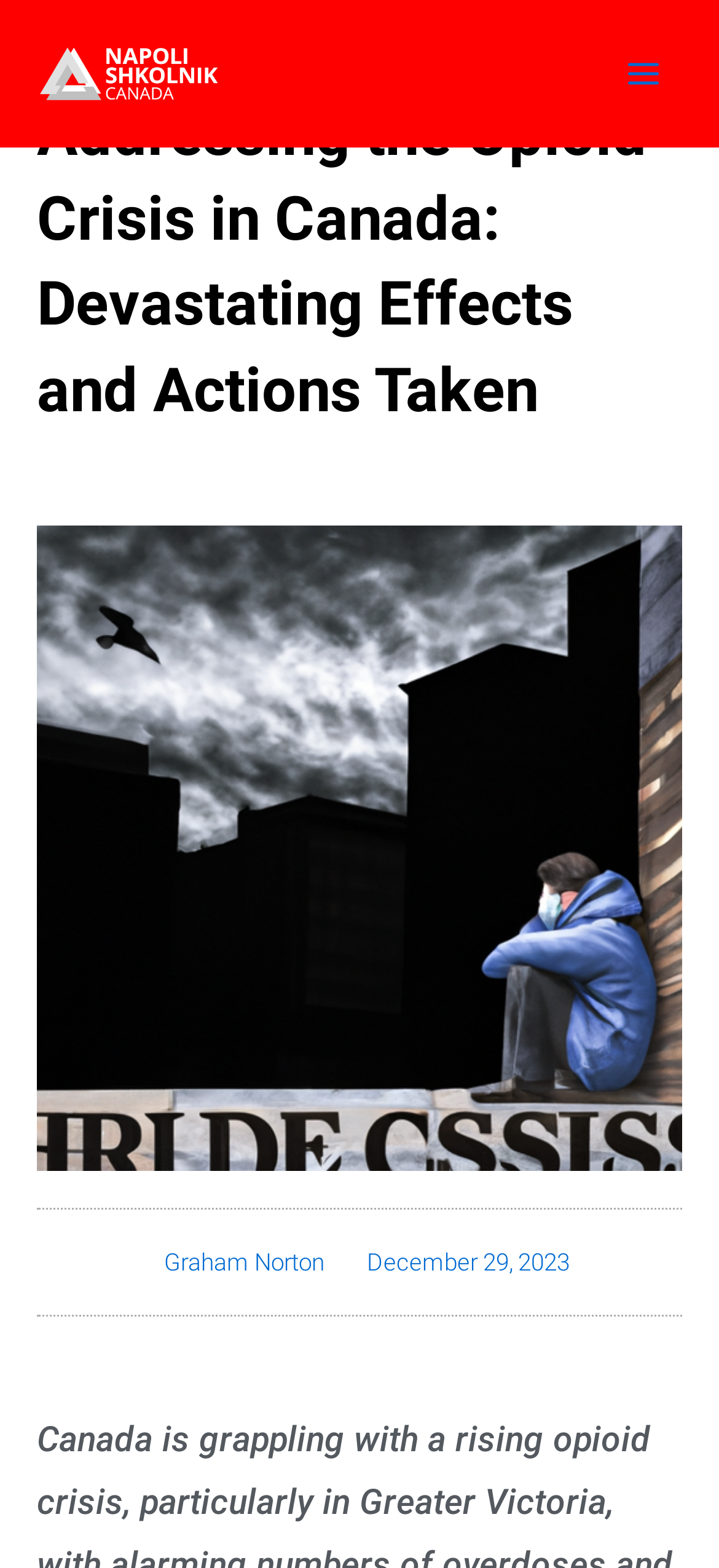What is the date of the latest article?
Please provide a single word or phrase based on the screenshot.

December 29, 2023